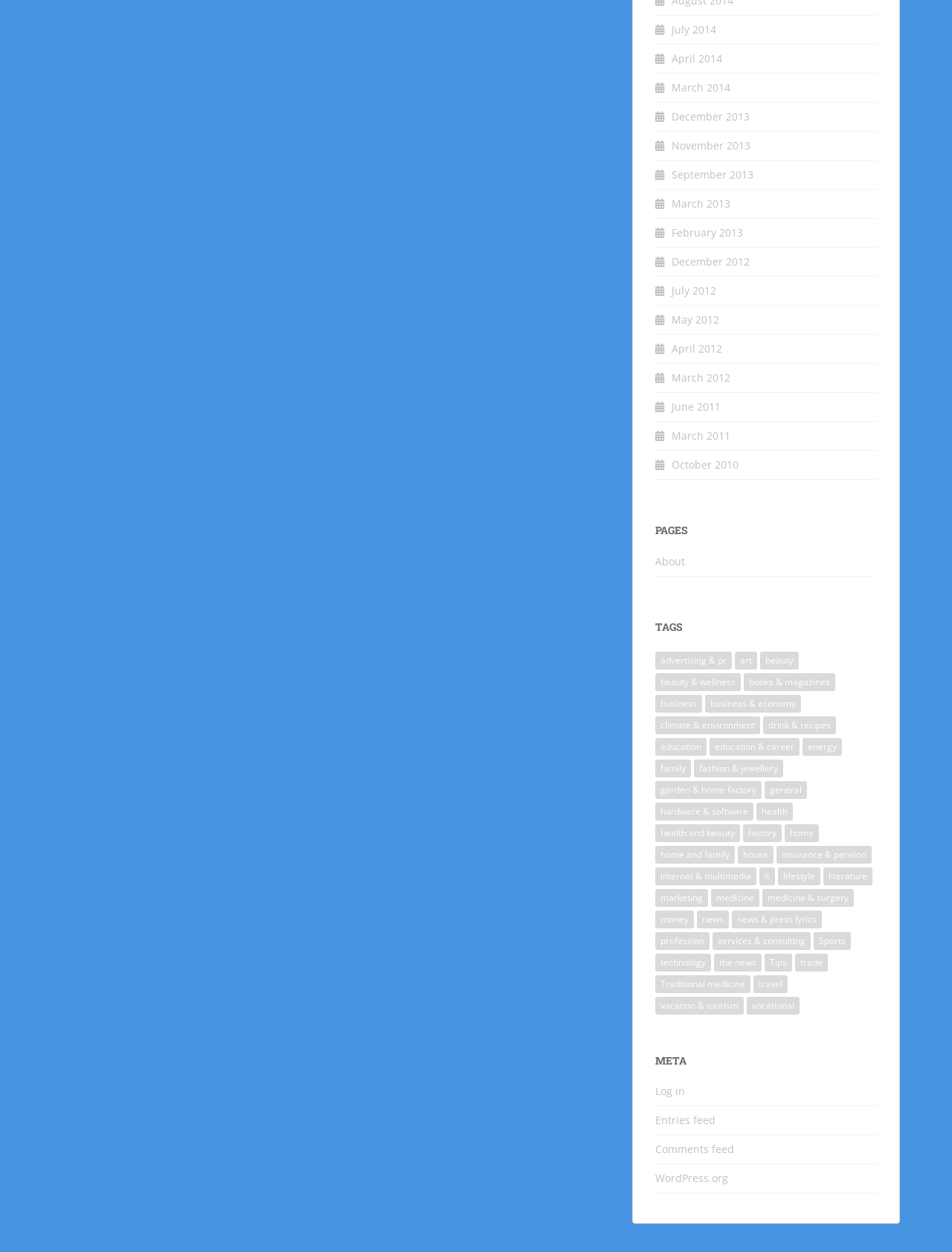Specify the bounding box coordinates for the region that must be clicked to perform the given instruction: "Explore health-related topics".

[0.795, 0.641, 0.833, 0.655]